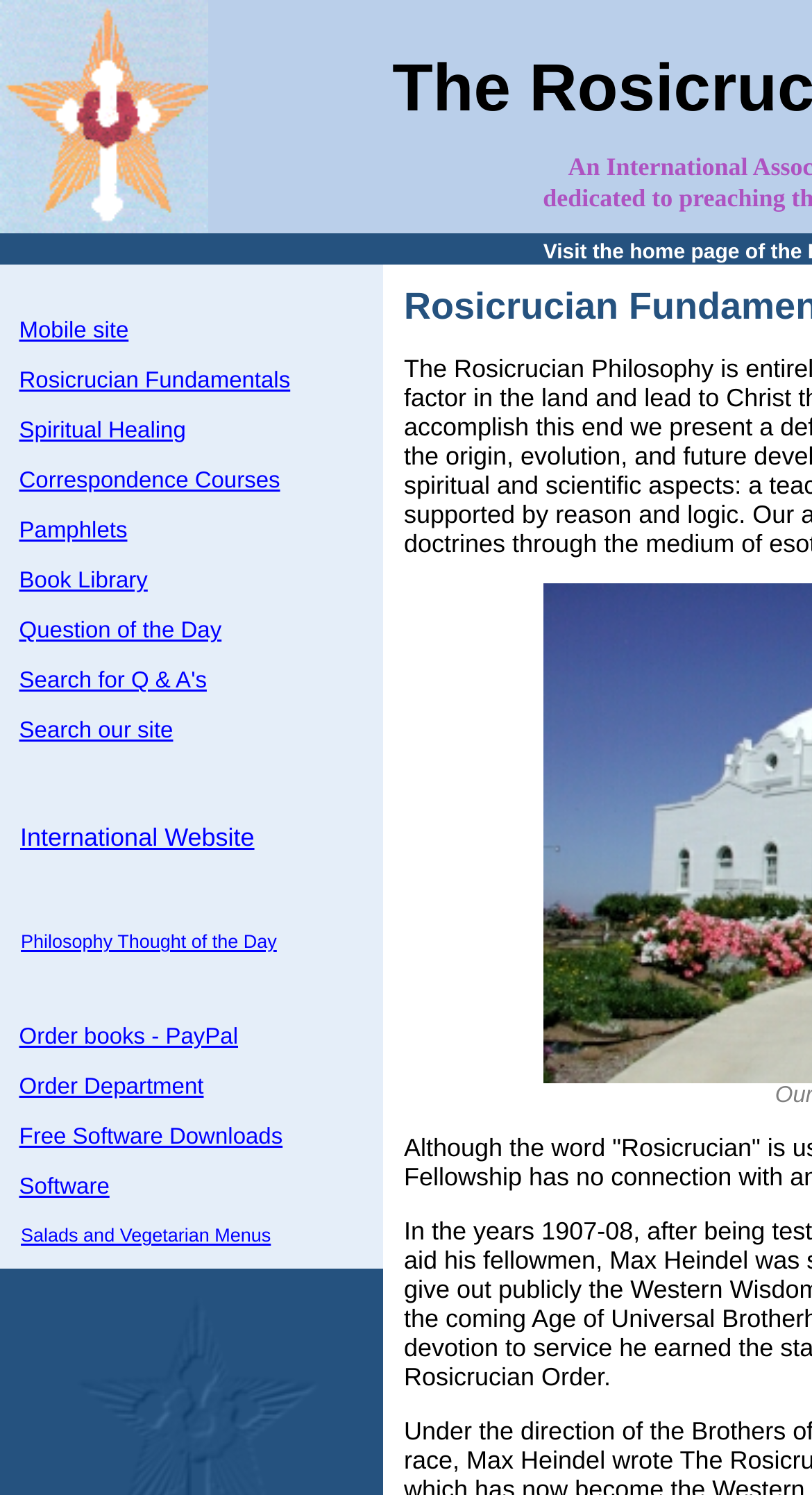Please provide a one-word or short phrase answer to the question:
How many columns are in the table at the bottom?

1